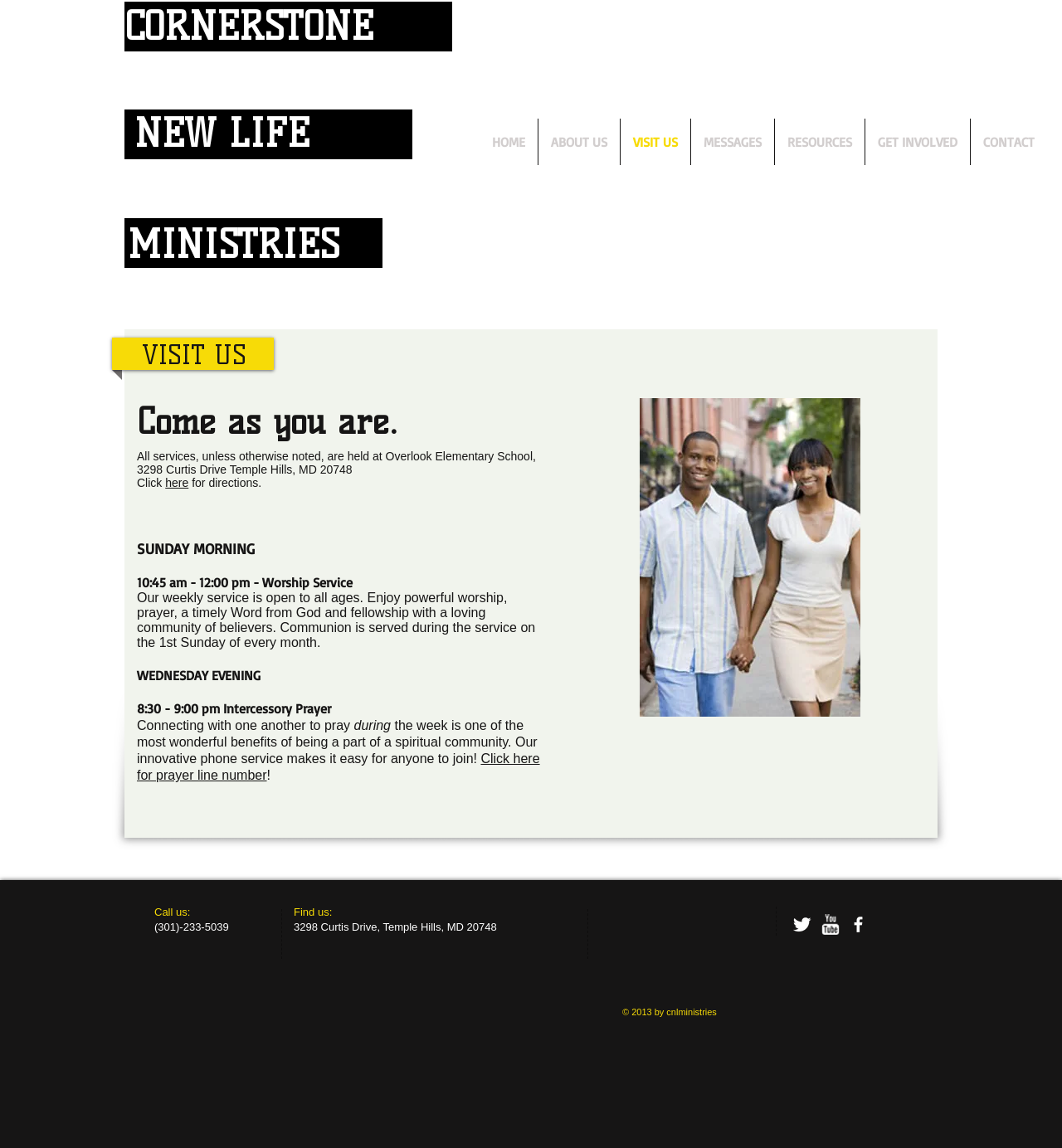Please find the bounding box coordinates of the element's region to be clicked to carry out this instruction: "Click here for prayer line number".

[0.129, 0.655, 0.508, 0.682]